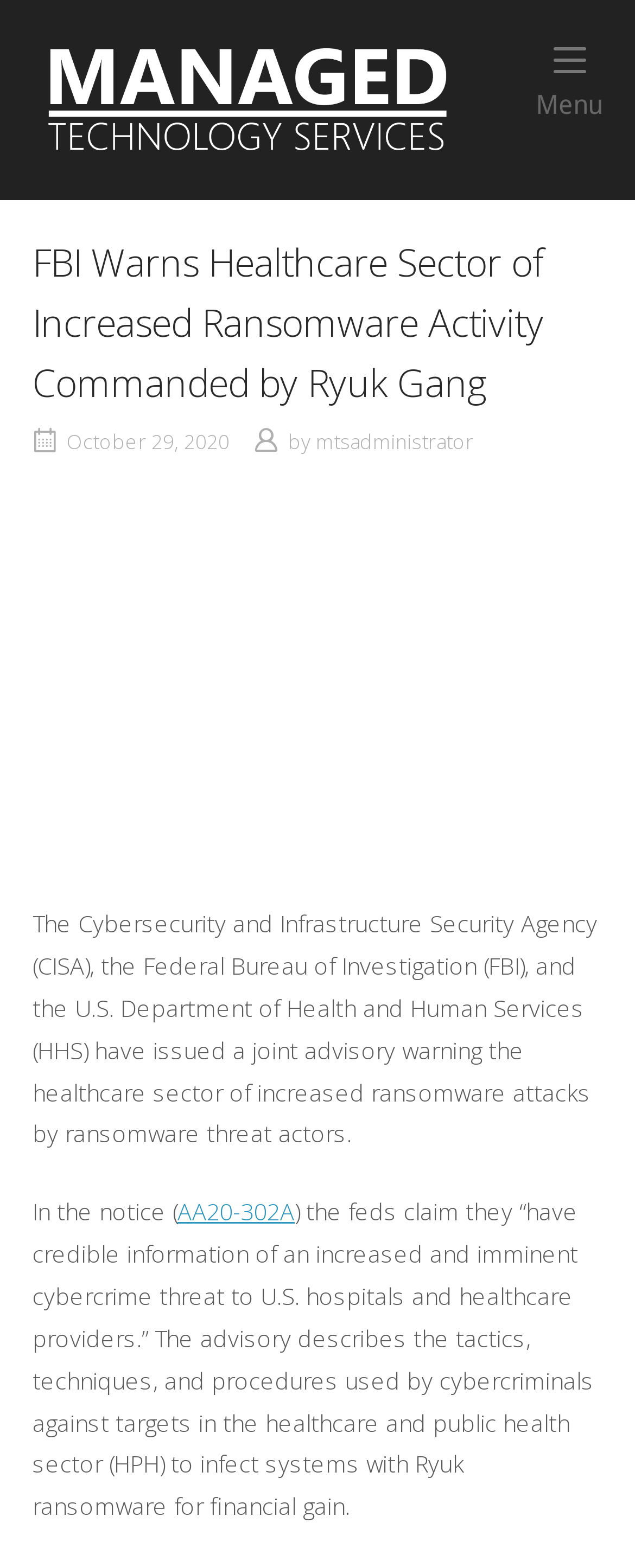Give a one-word or one-phrase response to the question:
What is the date of the joint advisory?

October 29, 2020